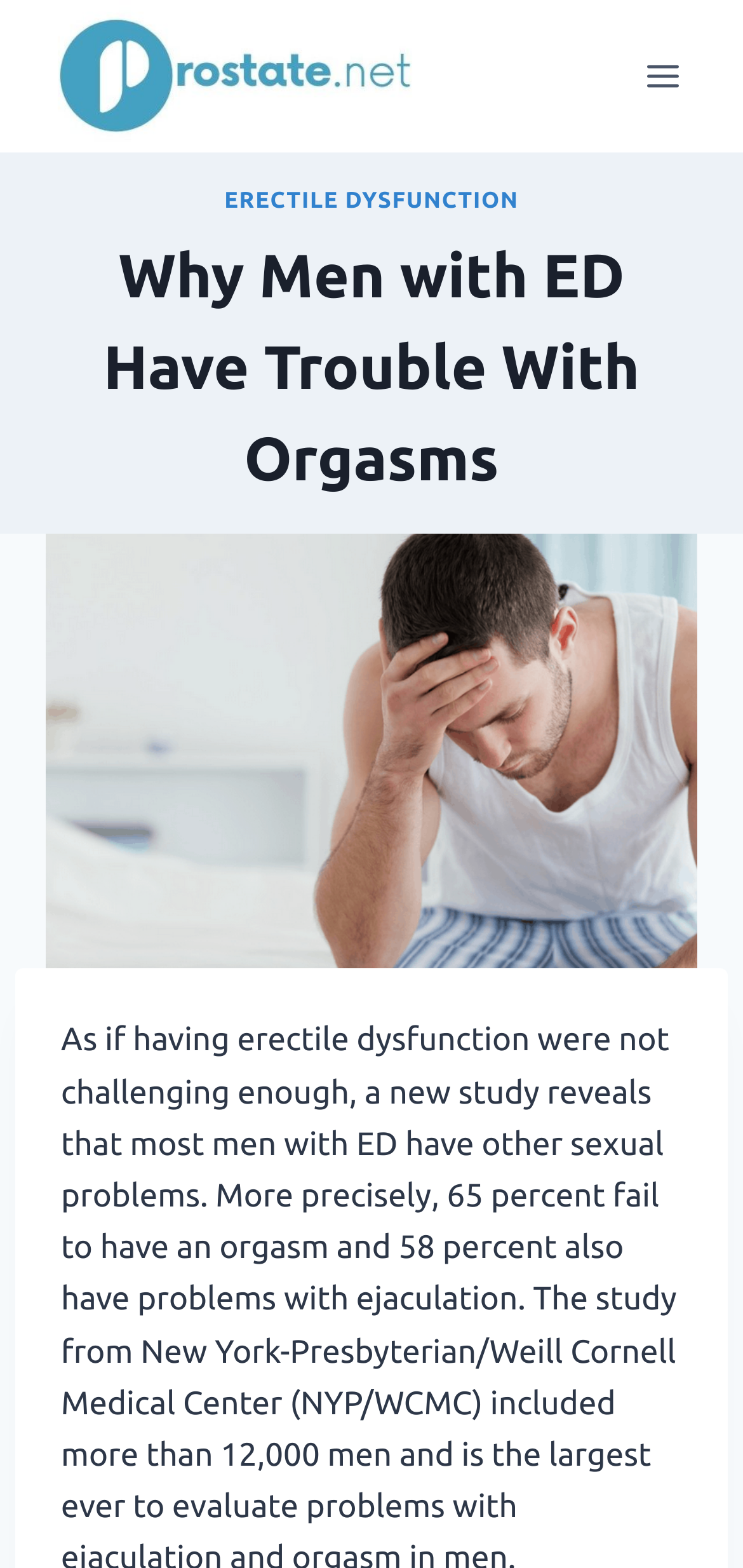Identify the main title of the webpage and generate its text content.

Why Men with ED Have Trouble With Orgasms